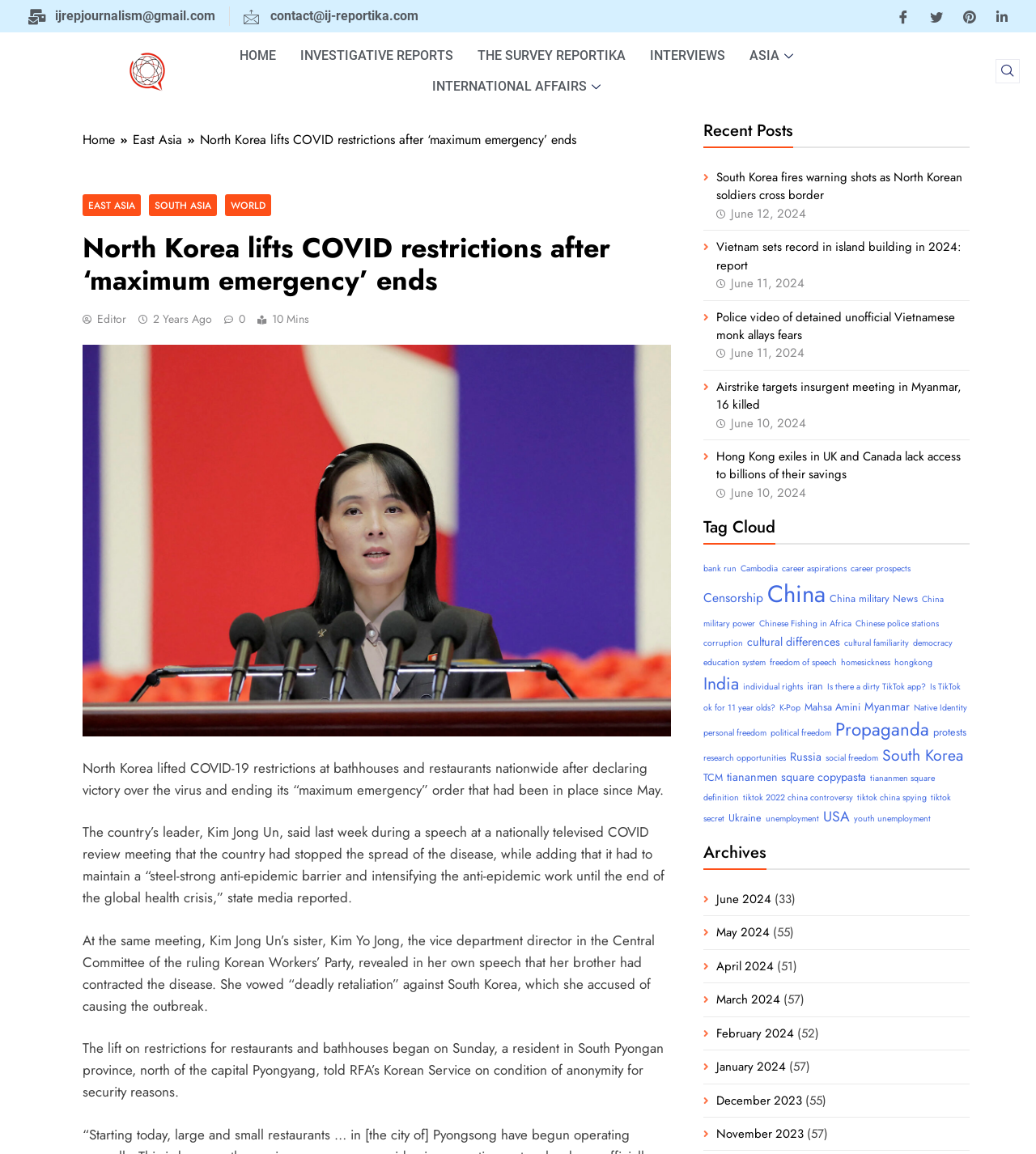Can you give a comprehensive explanation to the question given the content of the image?
How long ago was the article published?

The publication time of the article can be found by looking at the link element with the text '2 Years Ago', which is located near the top of the webpage. This indicates that the article was published 2 years ago.